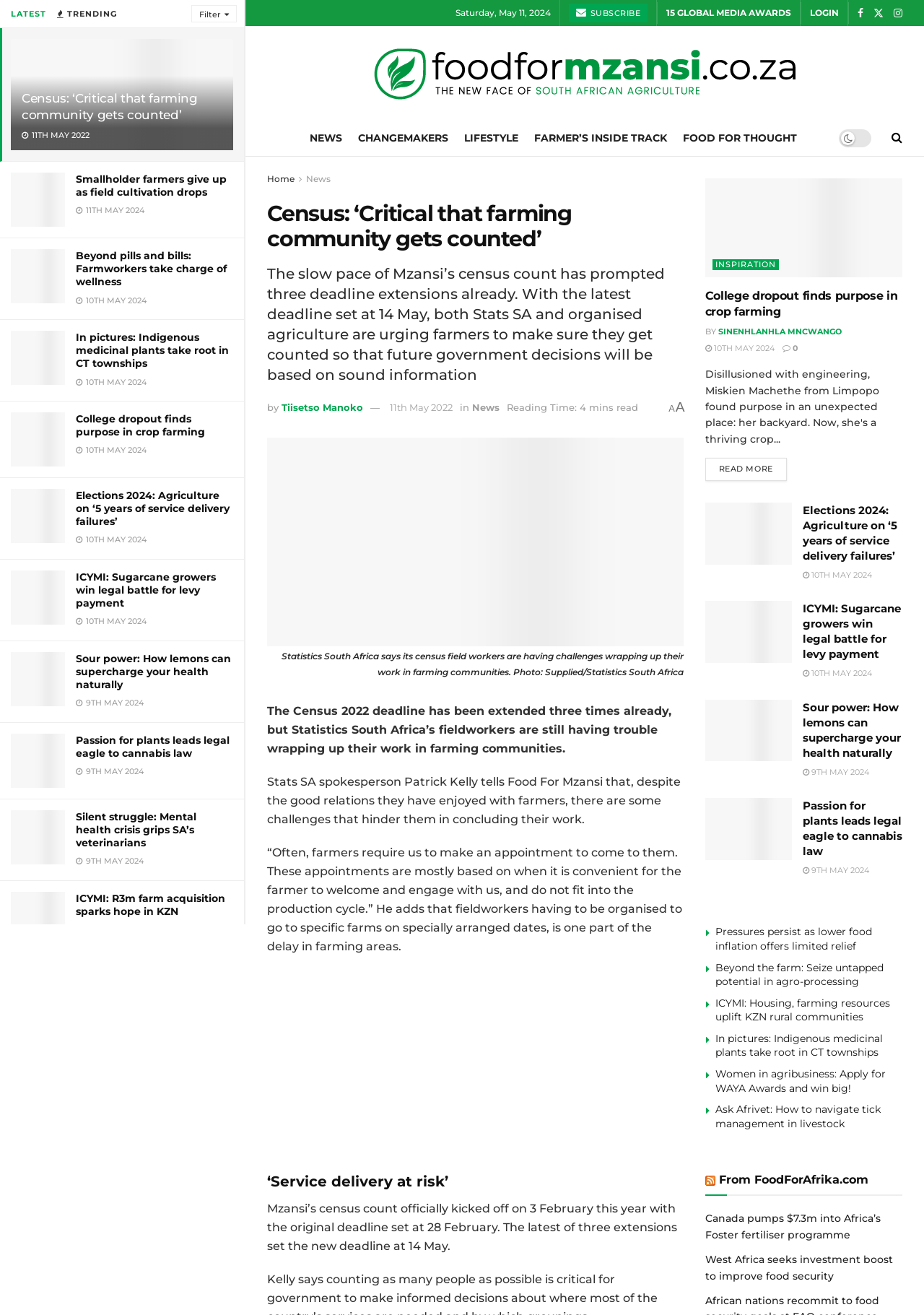What is the name of the website?
Please provide a single word or phrase in response based on the screenshot.

Food For Mzansi